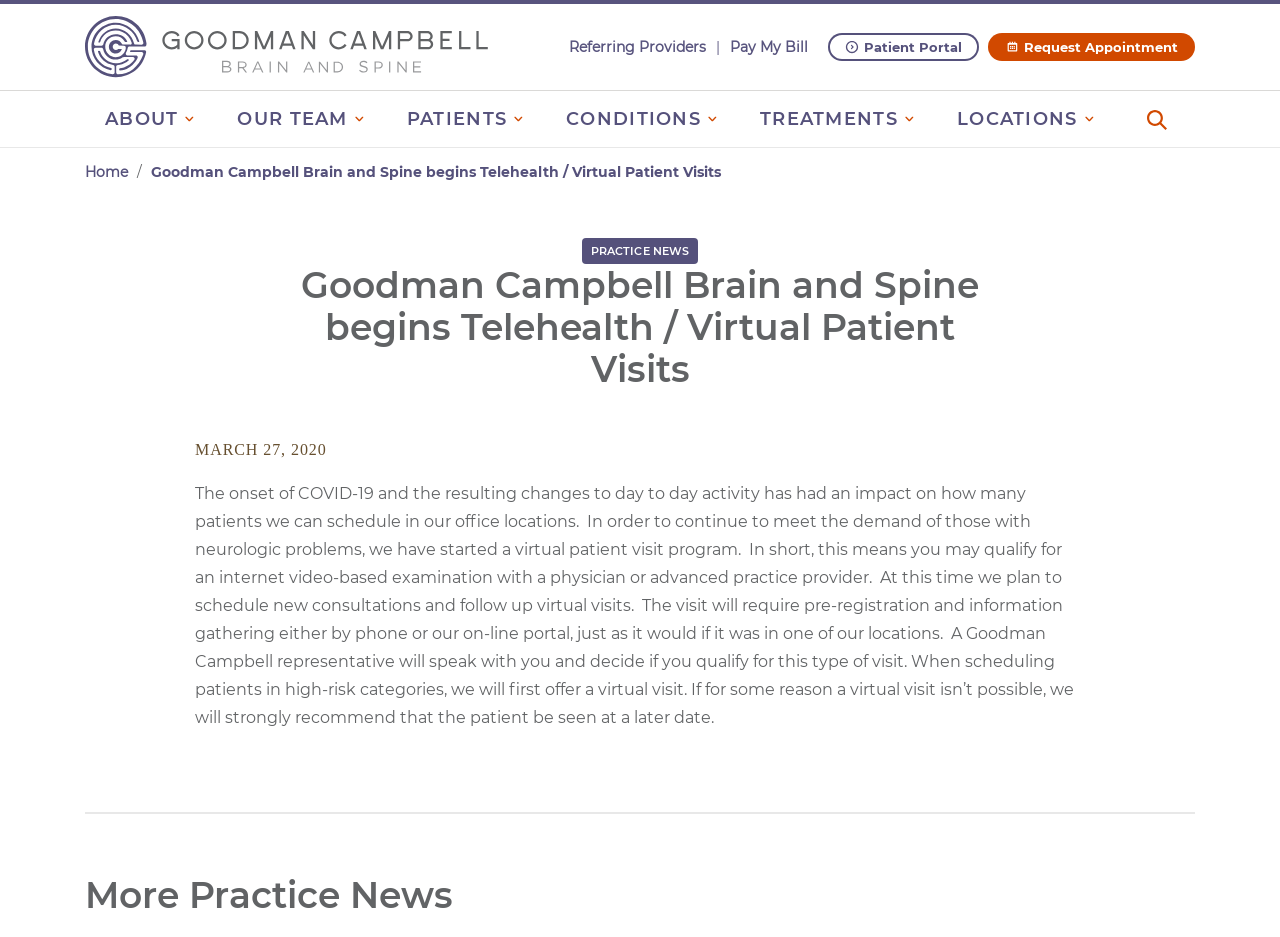Identify the coordinates of the bounding box for the element described below: "About". Return the coordinates as four float numbers between 0 and 1: [left, top, right, bottom].

[0.066, 0.097, 0.17, 0.157]